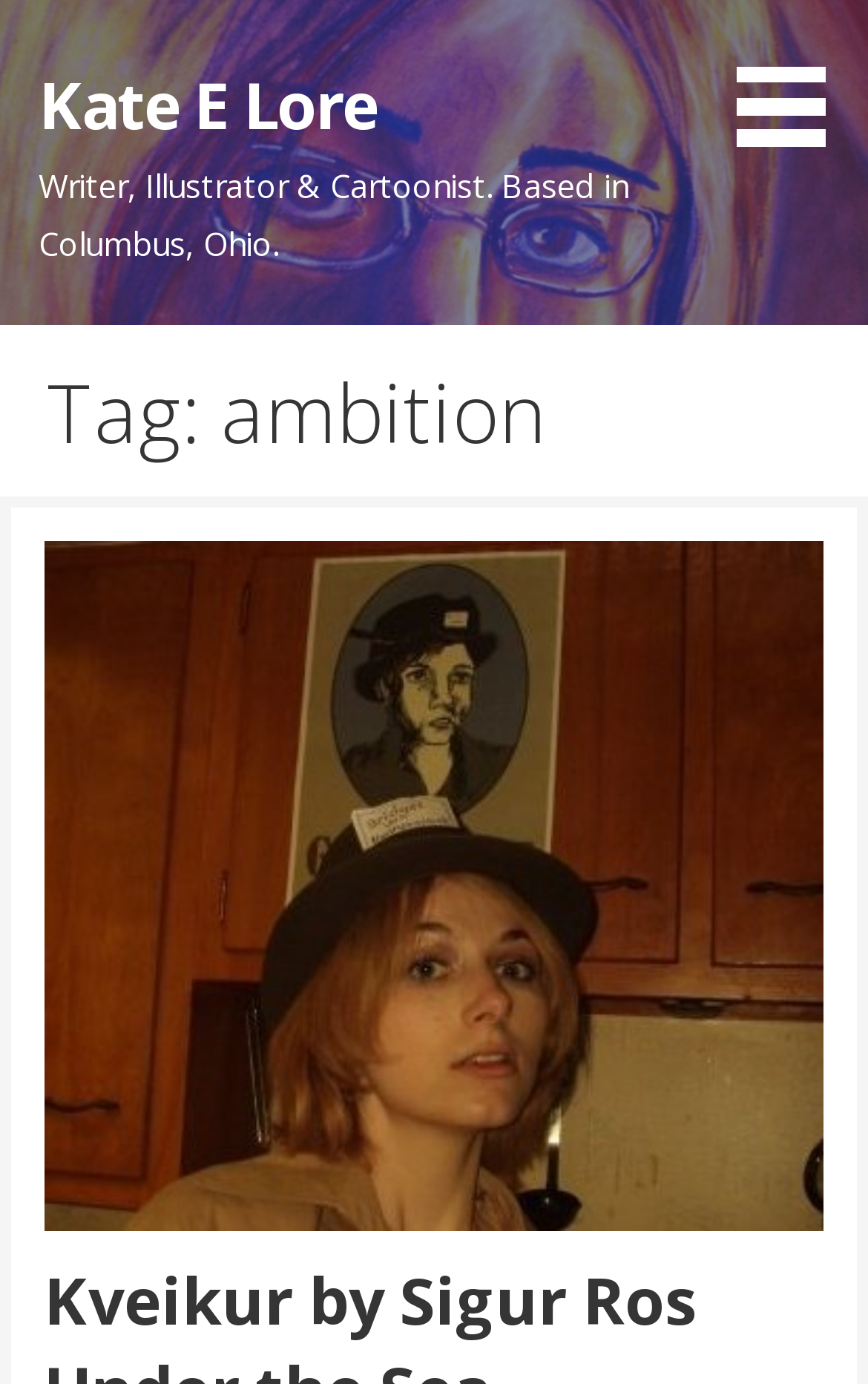Calculate the bounding box coordinates for the UI element based on the following description: "Kate E Lore". Ensure the coordinates are four float numbers between 0 and 1, i.e., [left, top, right, bottom].

[0.045, 0.043, 0.436, 0.105]